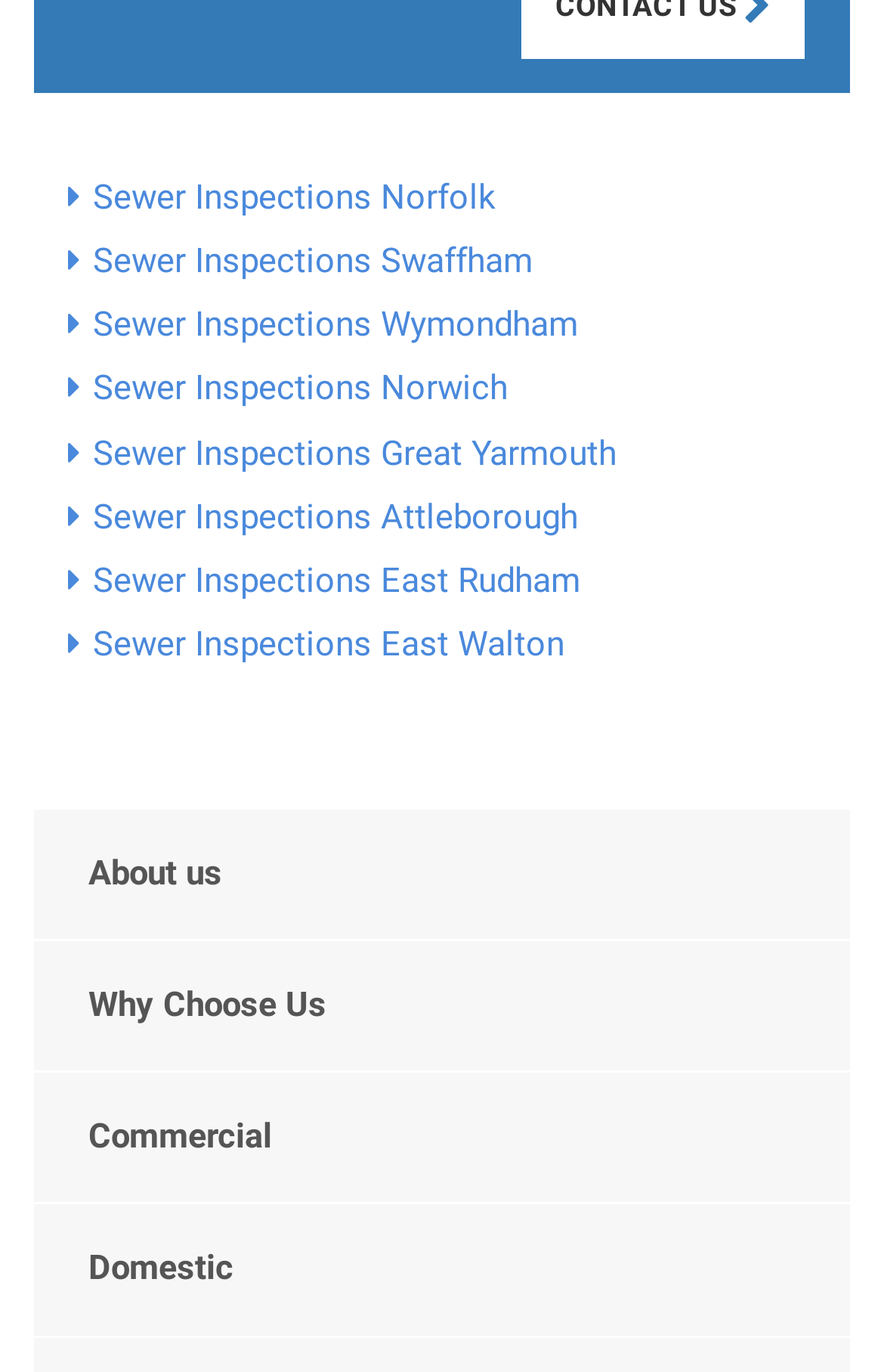Identify the bounding box for the UI element that is described as follows: "MENÚ".

None